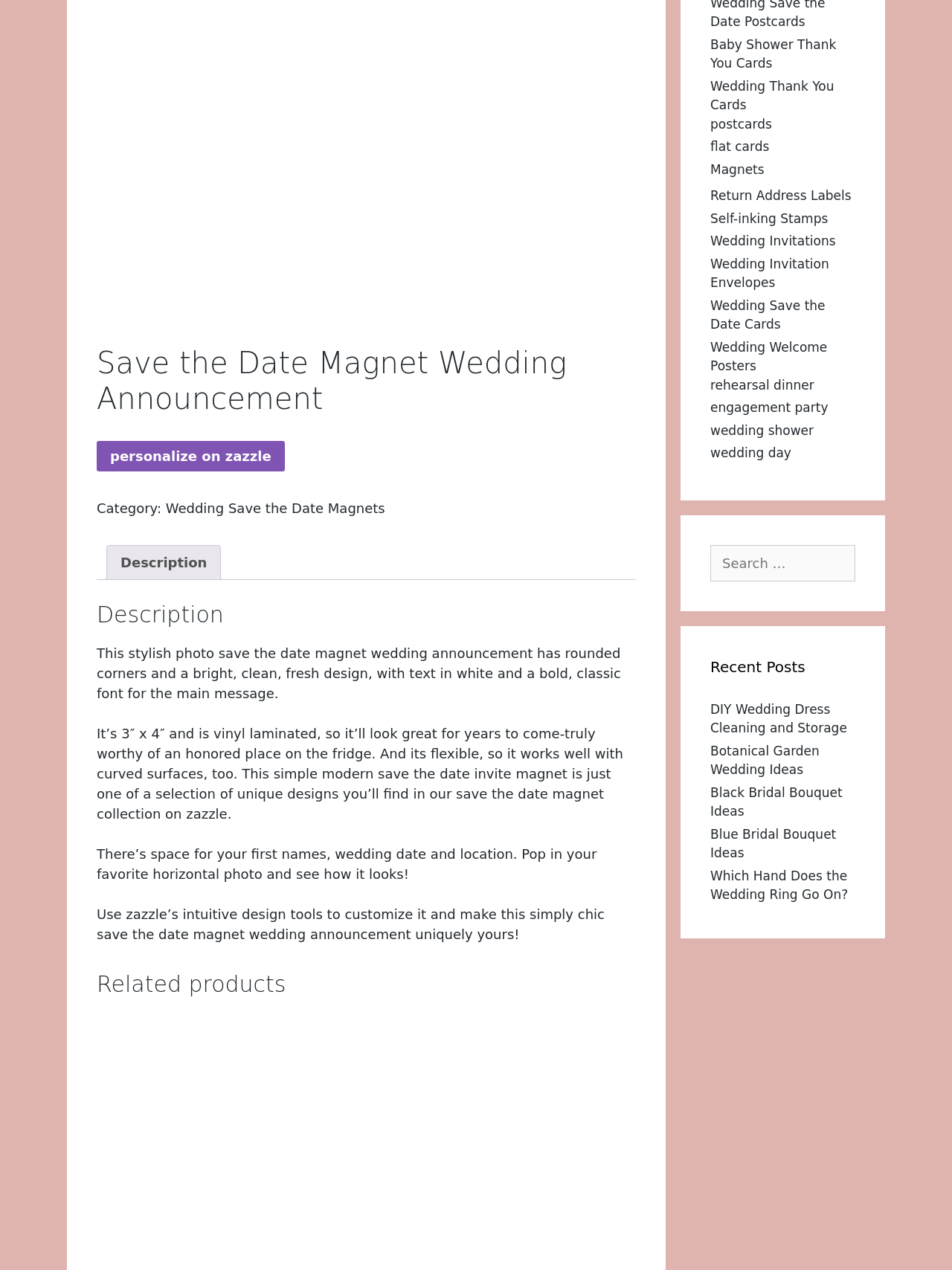Extract the bounding box of the UI element described as: "Blue Bridal Bouquet Ideas".

[0.746, 0.651, 0.878, 0.677]